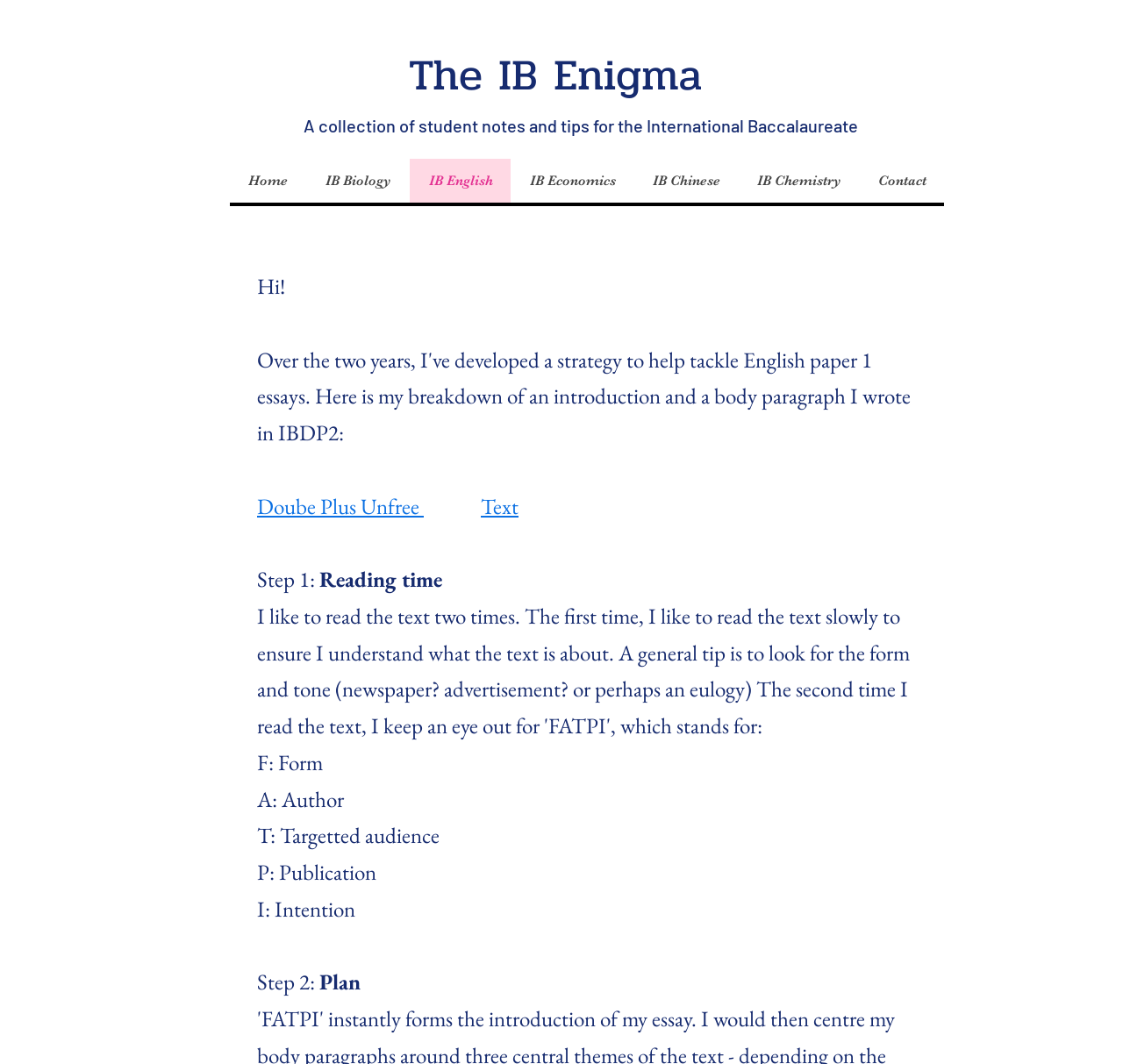Provide a one-word or brief phrase answer to the question:
What is the second step mentioned in the webpage?

Plan